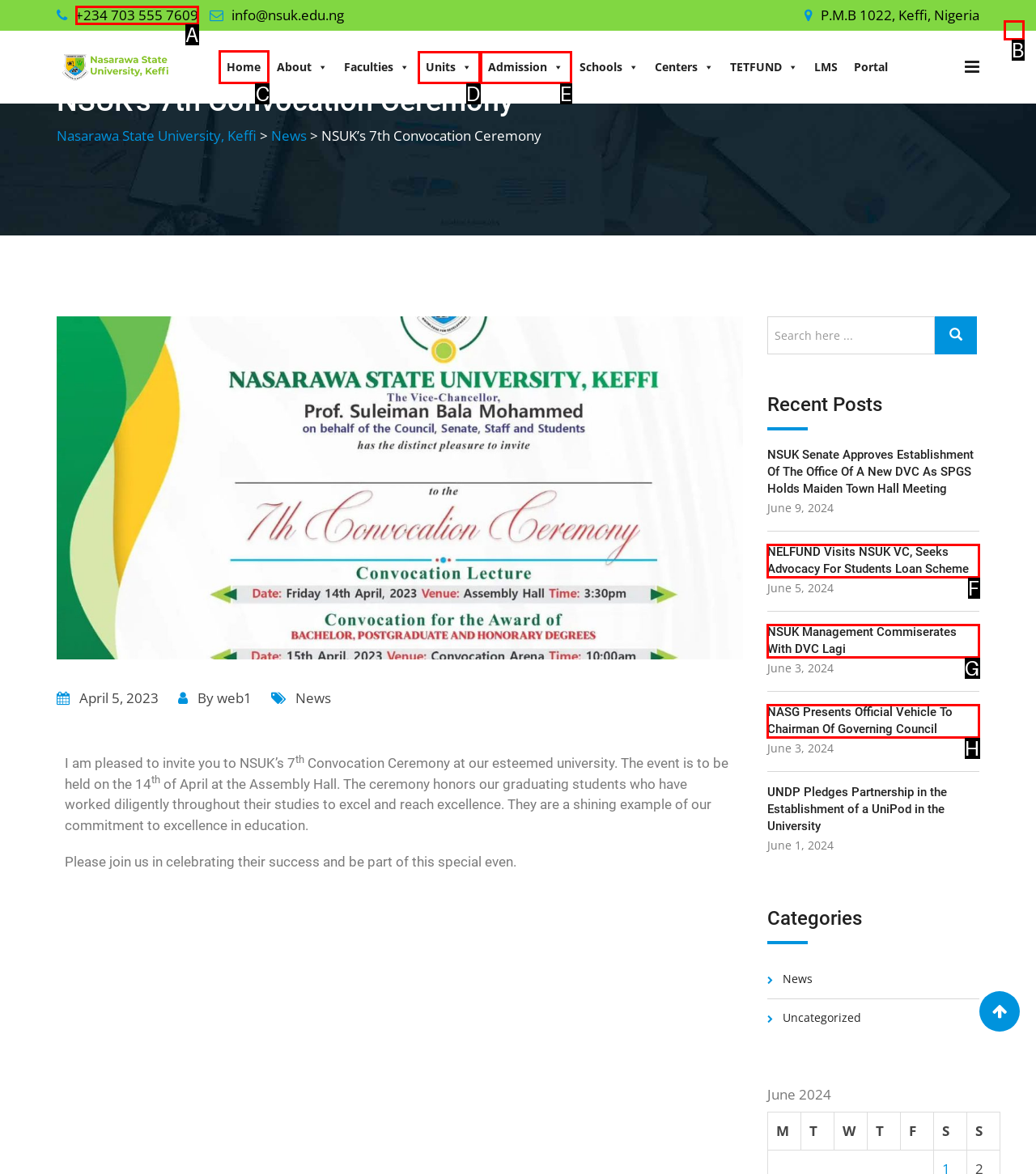Determine the letter of the UI element that will complete the task: Click the 'Home' link
Reply with the corresponding letter.

C